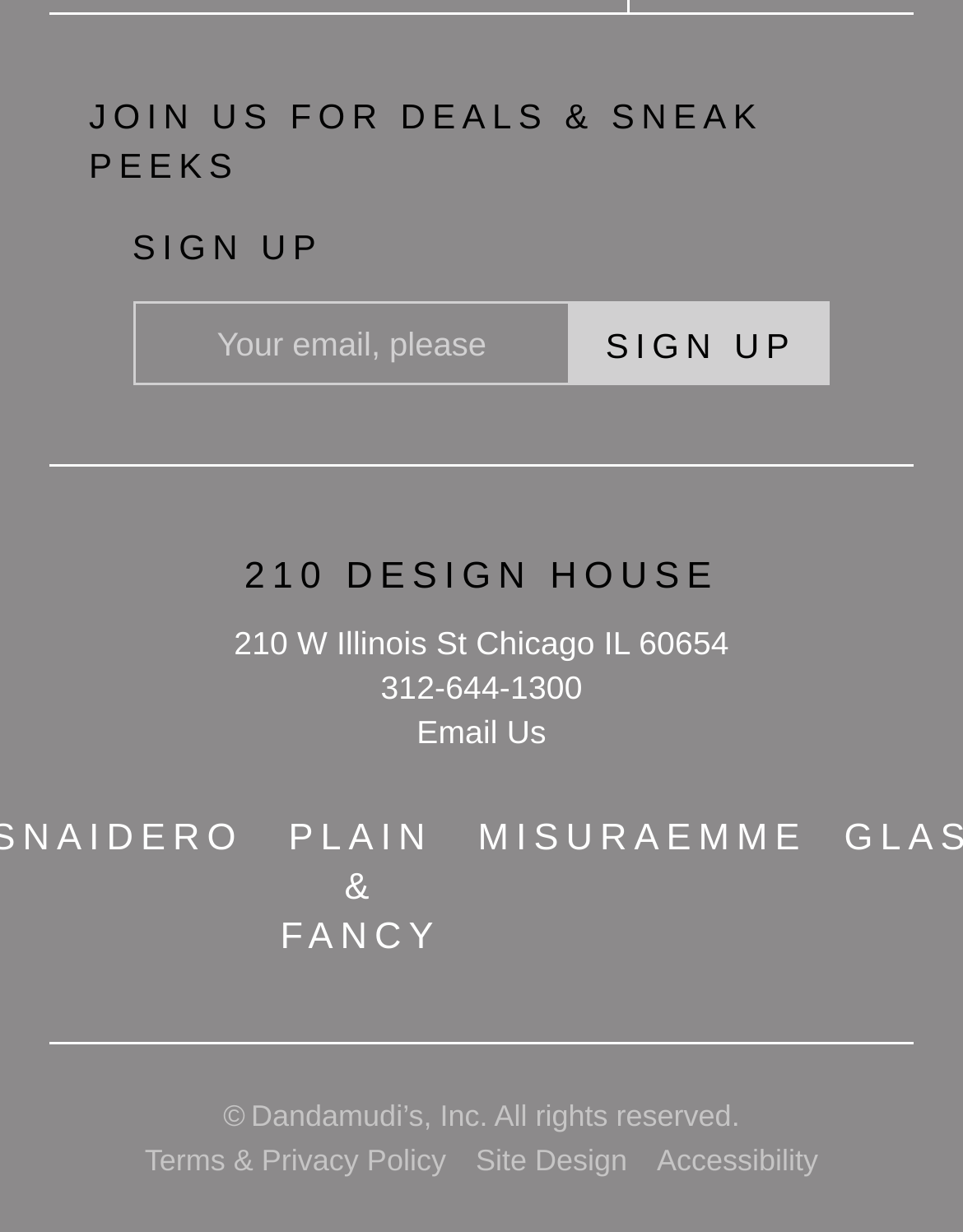Find the bounding box coordinates of the element you need to click on to perform this action: 'View the article about approved garages and insurance approved repairers'. The coordinates should be represented by four float values between 0 and 1, in the format [left, top, right, bottom].

None